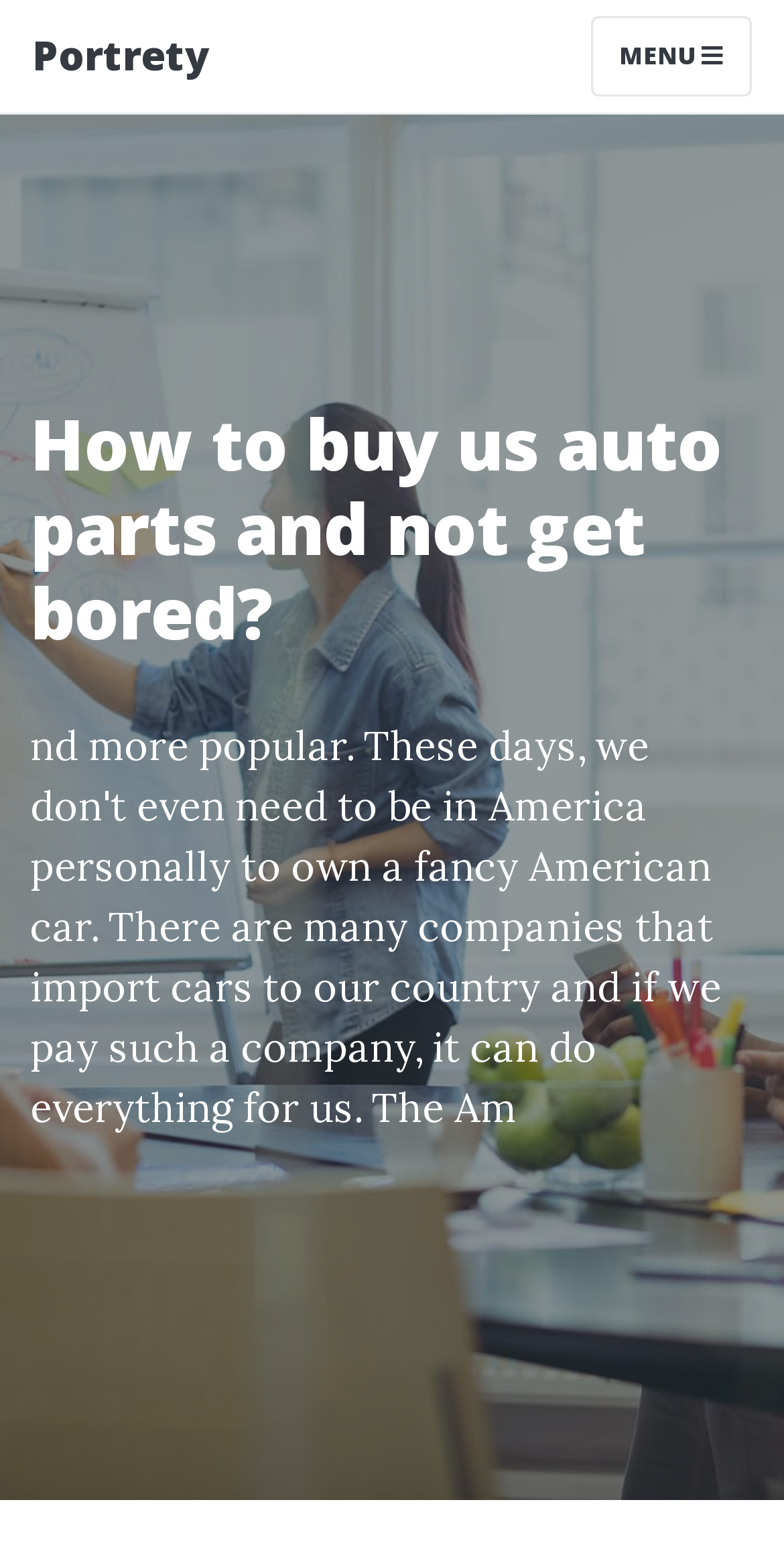Generate the text content of the main headline of the webpage.

How to buy us auto parts and not get bored?